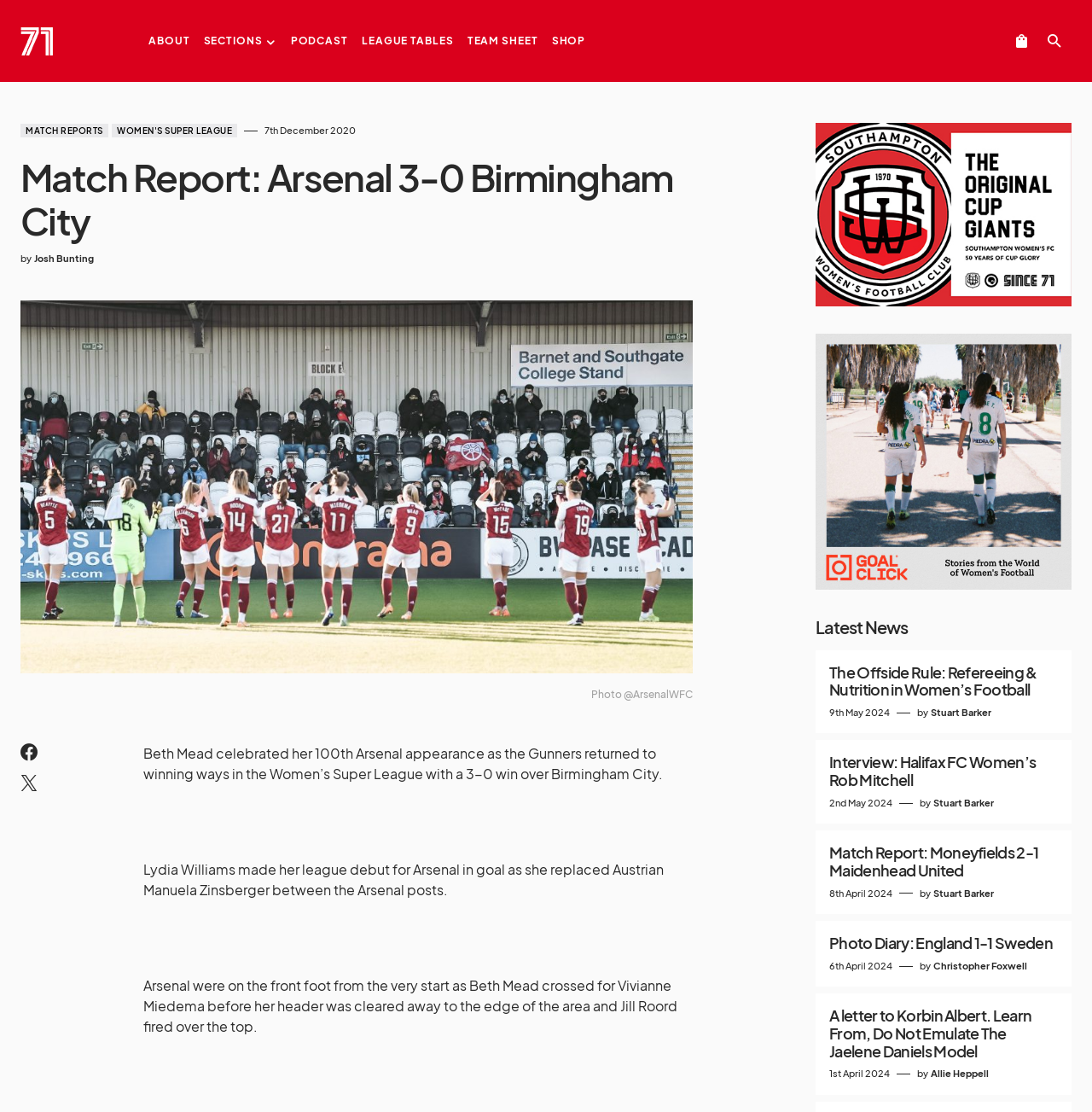What is the name of the team that played against Maidenhead United?
Ensure your answer is thorough and detailed.

I found the answer by reading the link element with the content 'Match Report: Moneyfields 2-1 Maidenhead United' which is located in the 'Latest News' section.